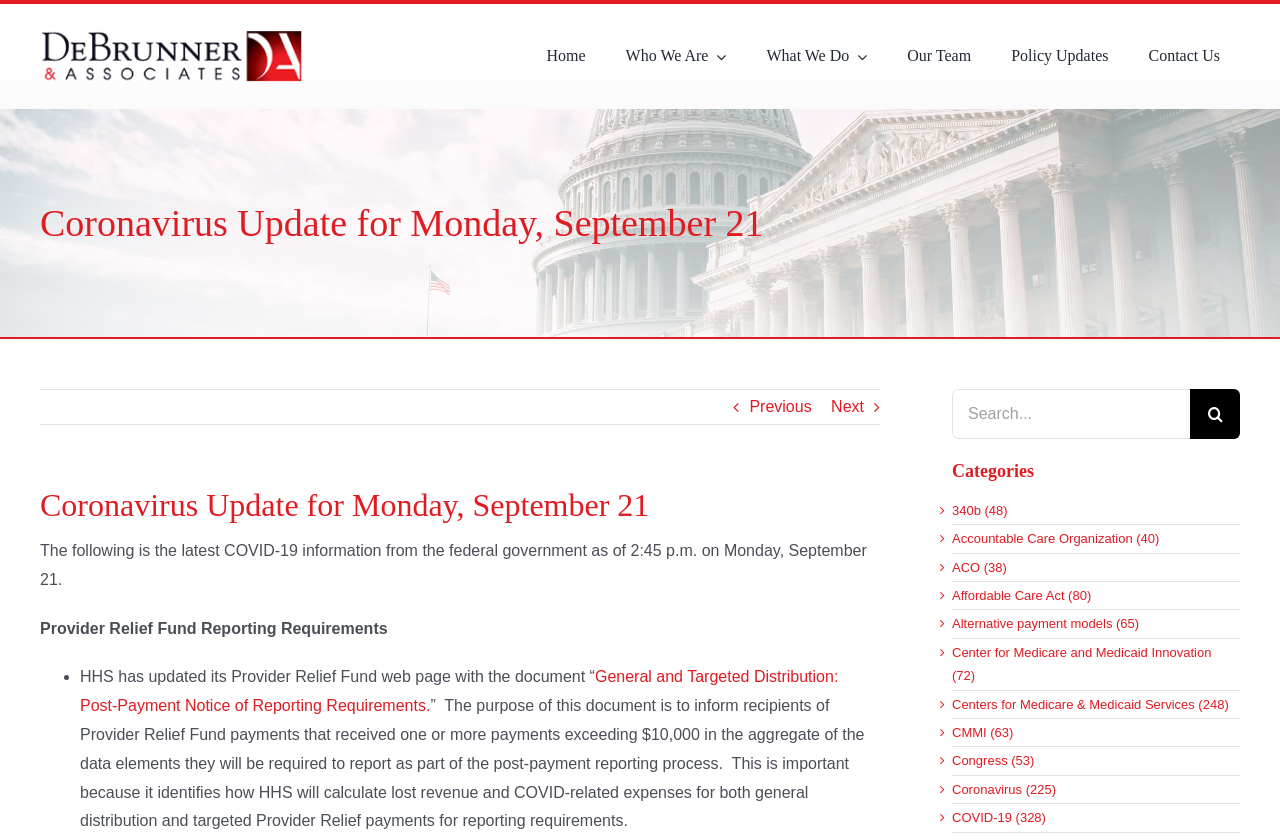Please determine the bounding box coordinates for the UI element described as: "Previous".

[0.585, 0.465, 0.634, 0.505]